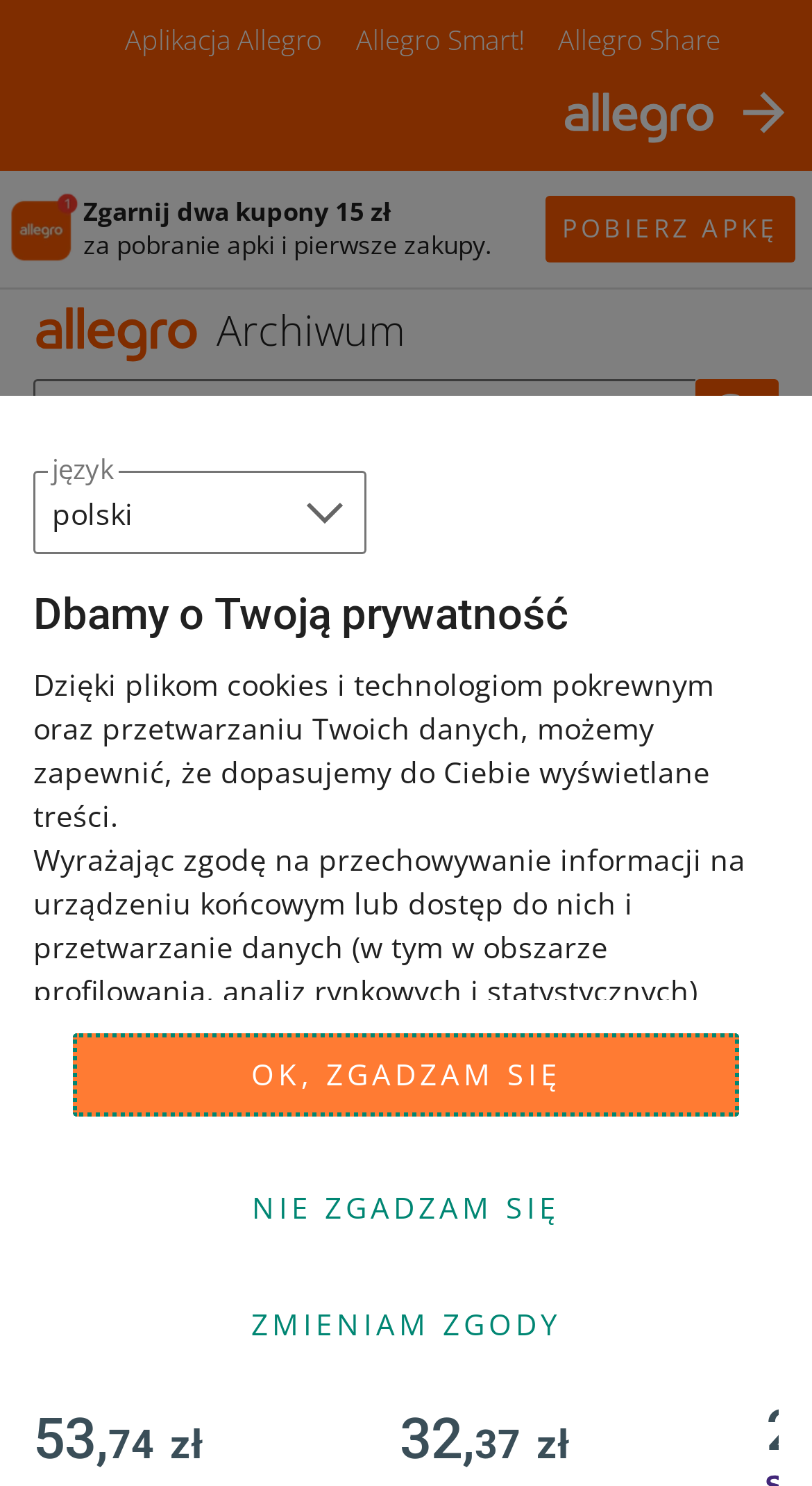Please reply to the following question with a single word or a short phrase:
What is the price of the Guinea Pigs Hamster House?

40,64 zł